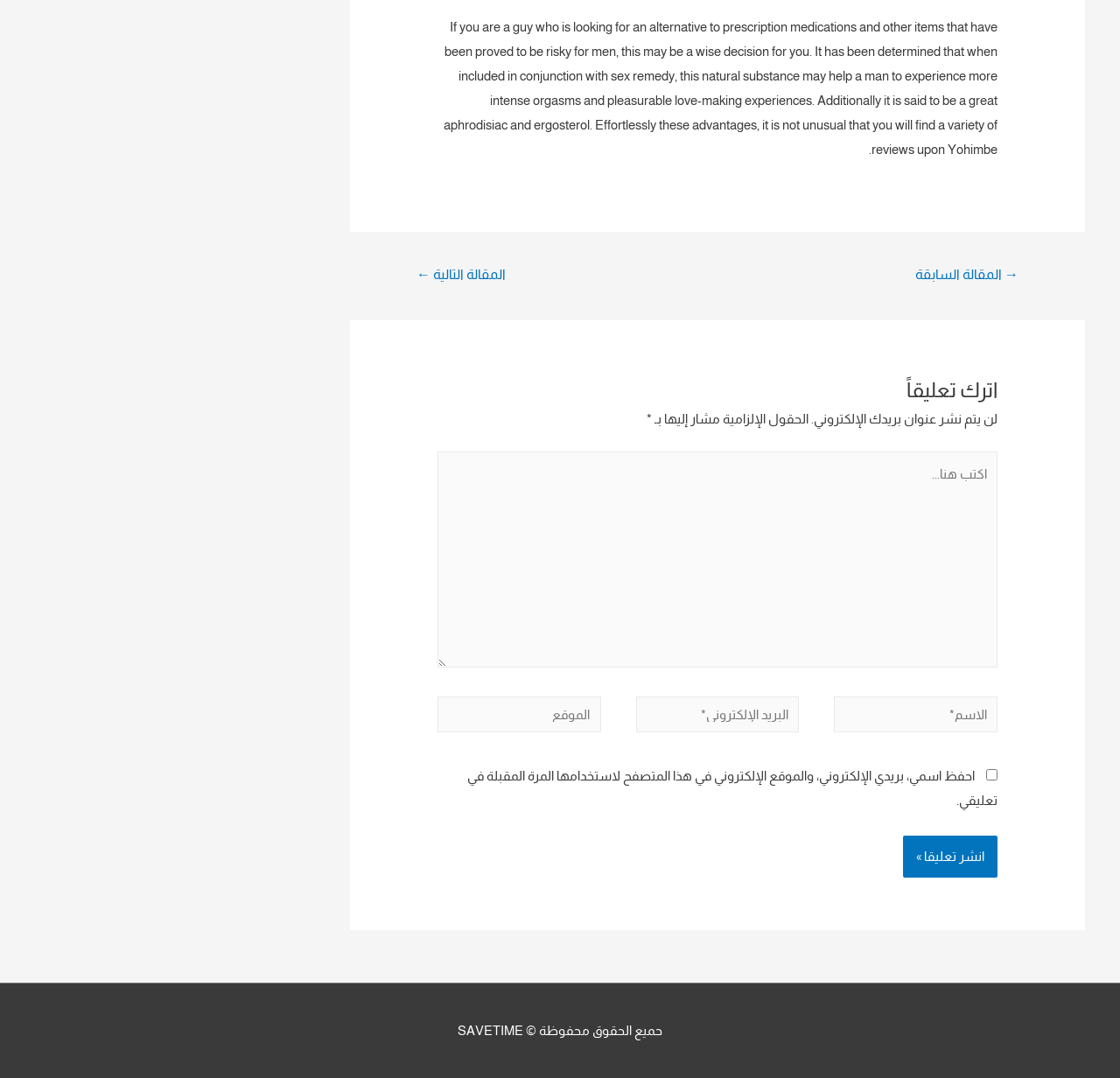Given the description "parent_node: الاسم* name="author" placeholder="الاسم*"", determine the bounding box of the corresponding UI element.

[0.745, 0.646, 0.891, 0.679]